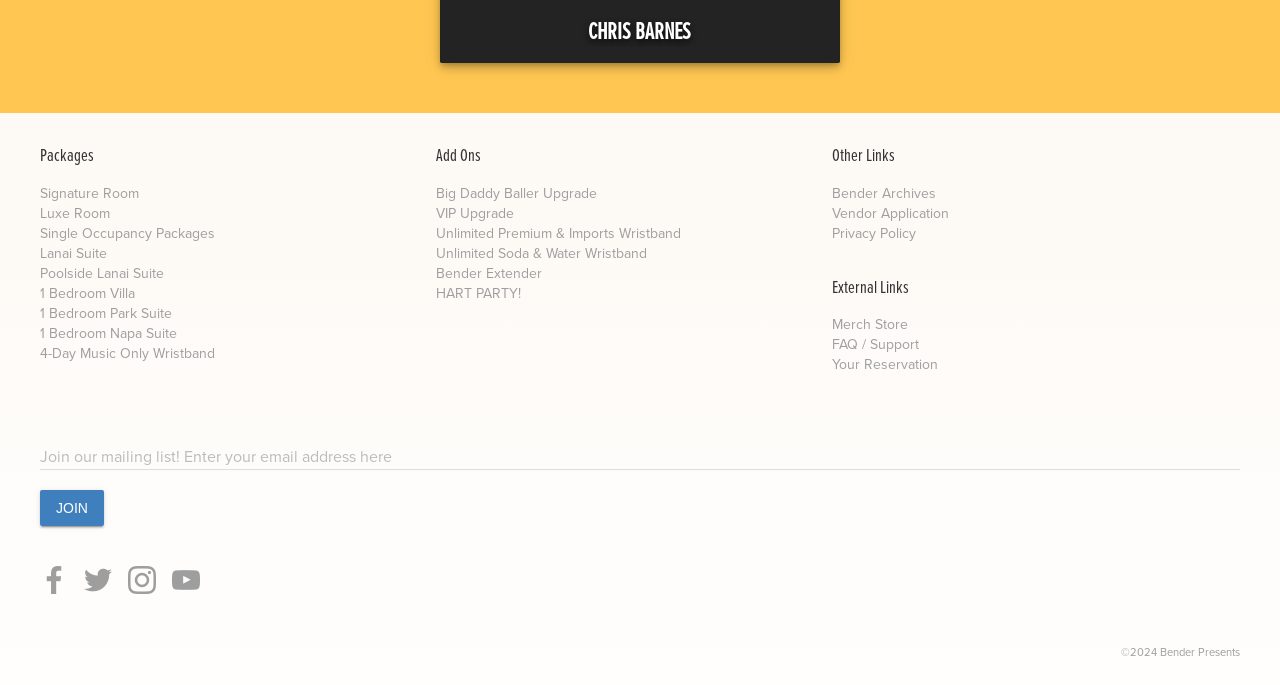Answer this question in one word or a short phrase: How many package options are available?

9